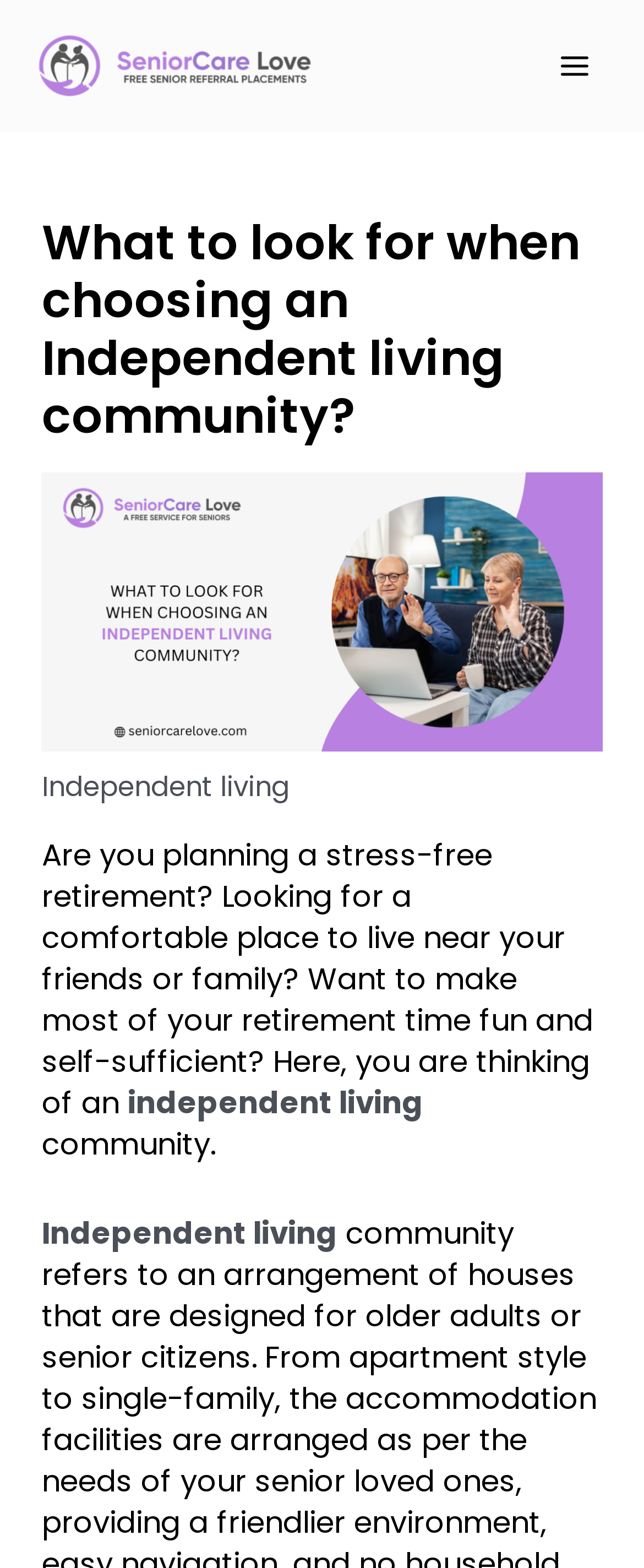Generate the title text from the webpage.

What to look for when choosing an Independent living community?